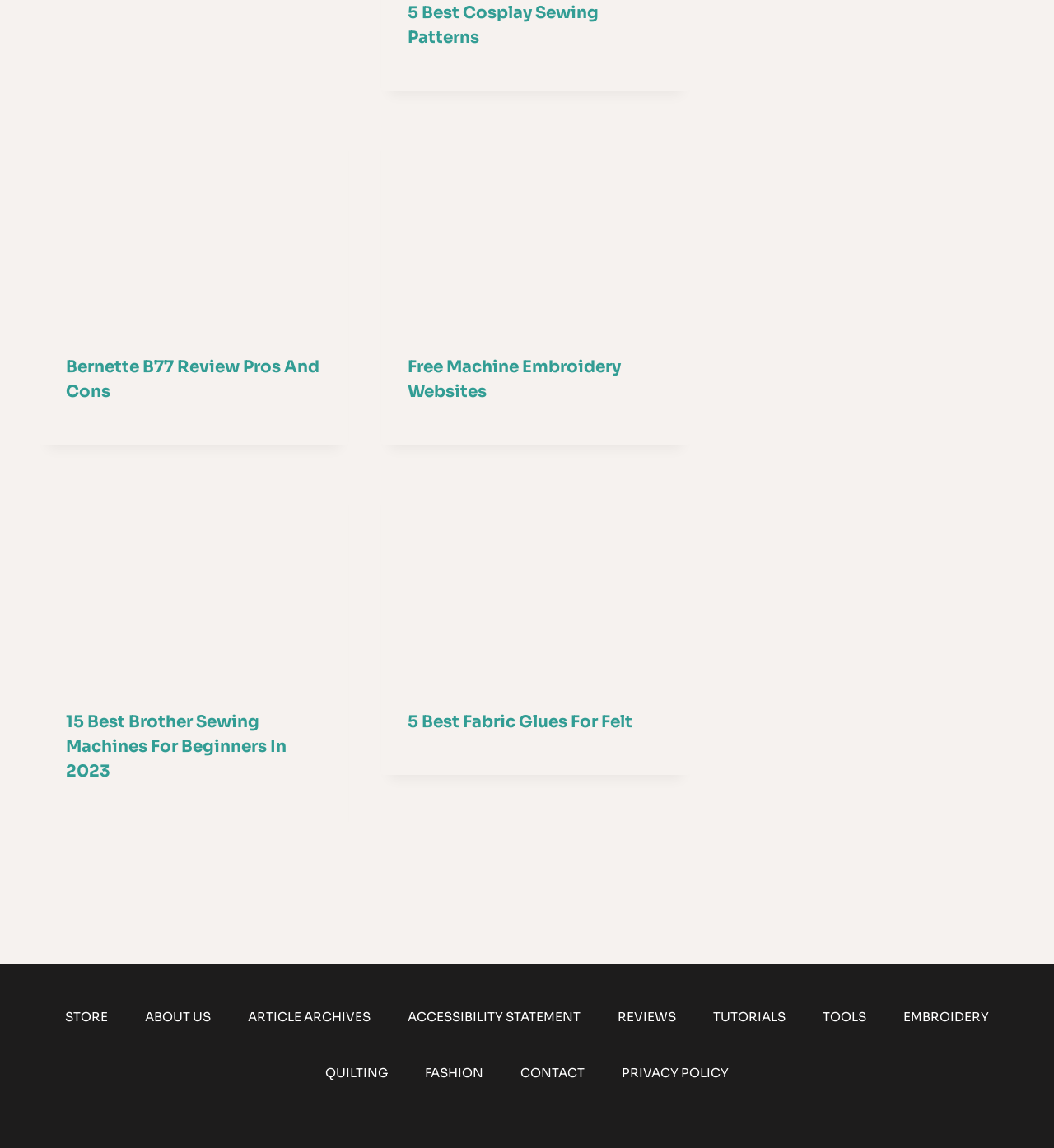How many links are in the footer navigation?
Utilize the image to construct a detailed and well-explained answer.

I counted the number of link elements that are children of the navigation element with the text 'Footer Navigation'. There are 11 link elements in total.